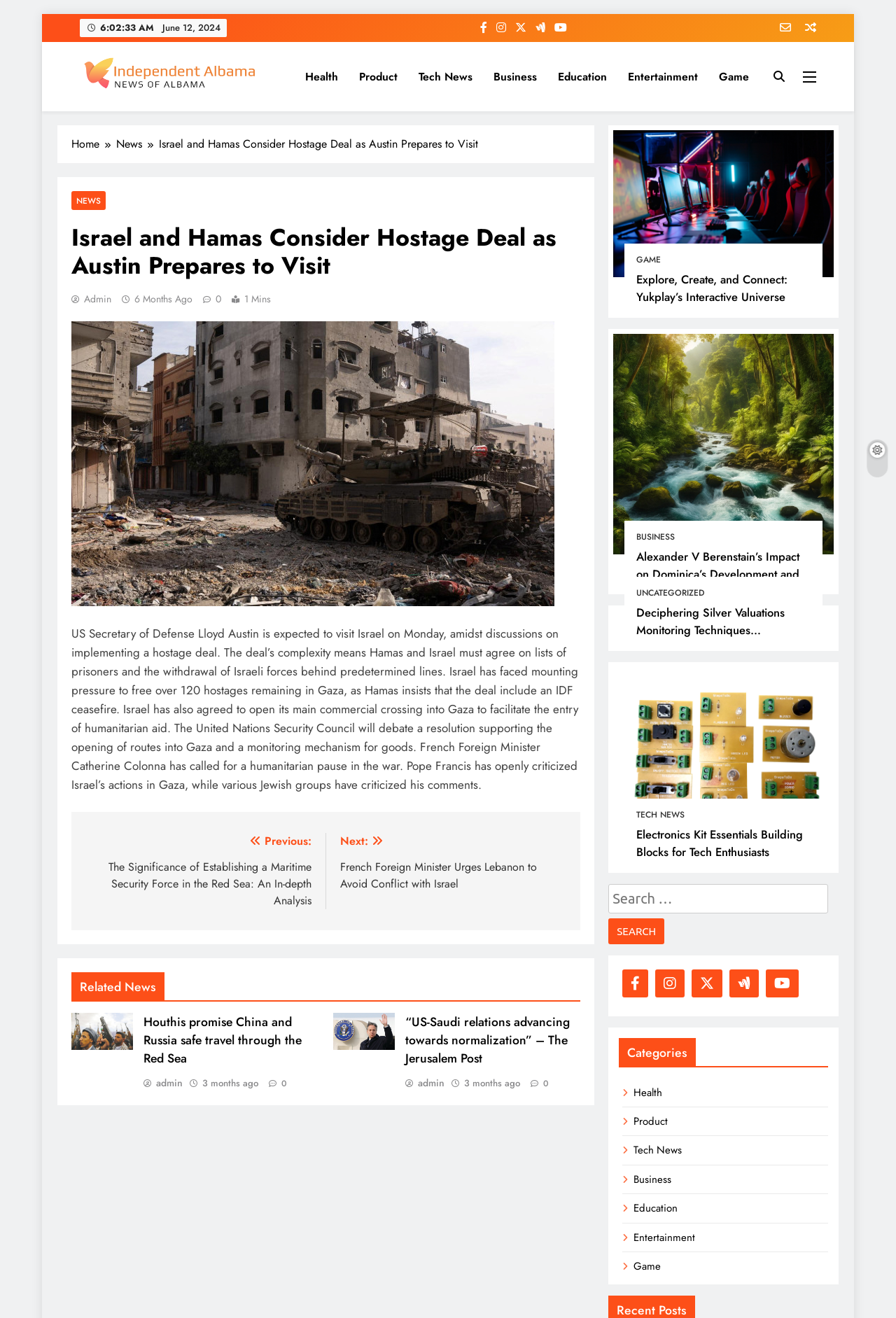Summarize the webpage comprehensively, mentioning all visible components.

This webpage is about news articles, specifically focusing on Israel and Hamas considering a hostage deal as US Secretary of Defense Lloyd Austin prepares to visit. At the top of the page, there is a navigation menu with links to various categories such as Health, Product, Tech News, Business, Education, Entertainment, and Game. Below this menu, there is a section displaying the current time and date.

The main article is divided into two sections. The first section provides an overview of the news, stating that US Secretary of Defense Lloyd Austin is expected to visit Israel on Monday amidst discussions on implementing a hostage deal. The deal's complexity means Hamas and Israel must agree on lists of prisoners and the withdrawal of Israeli forces behind predetermined lines.

The second section of the article provides more details about the deal, including Israel's agreement to open its main commercial crossing into Gaza to facilitate the entry of humanitarian aid. The United Nations Security Council will debate a resolution supporting the opening of routes into Gaza and a monitoring mechanism for goods. French Foreign Minister Catherine Colonna has called for a humanitarian pause in the war, while various Jewish groups have criticized Pope Francis' comments on Israel's actions in Gaza.

Below the main article, there are links to related news articles, including "Houthis promise China and Russia safe travel through the Red Sea" and "“US-Saudi relations advancing towards normalization” – The Jerusalem Post". Each of these articles has a heading, a brief summary, and a link to the full article.

On the right side of the page, there is a section displaying various categories such as GAME, BUSINESS, and TECH NEWS, each with a heading and a link to a related article. There are also several images scattered throughout the page, likely accompanying the news articles.

At the bottom of the page, there is a navigation menu with links to previous and next posts, as well as a section displaying related news articles.